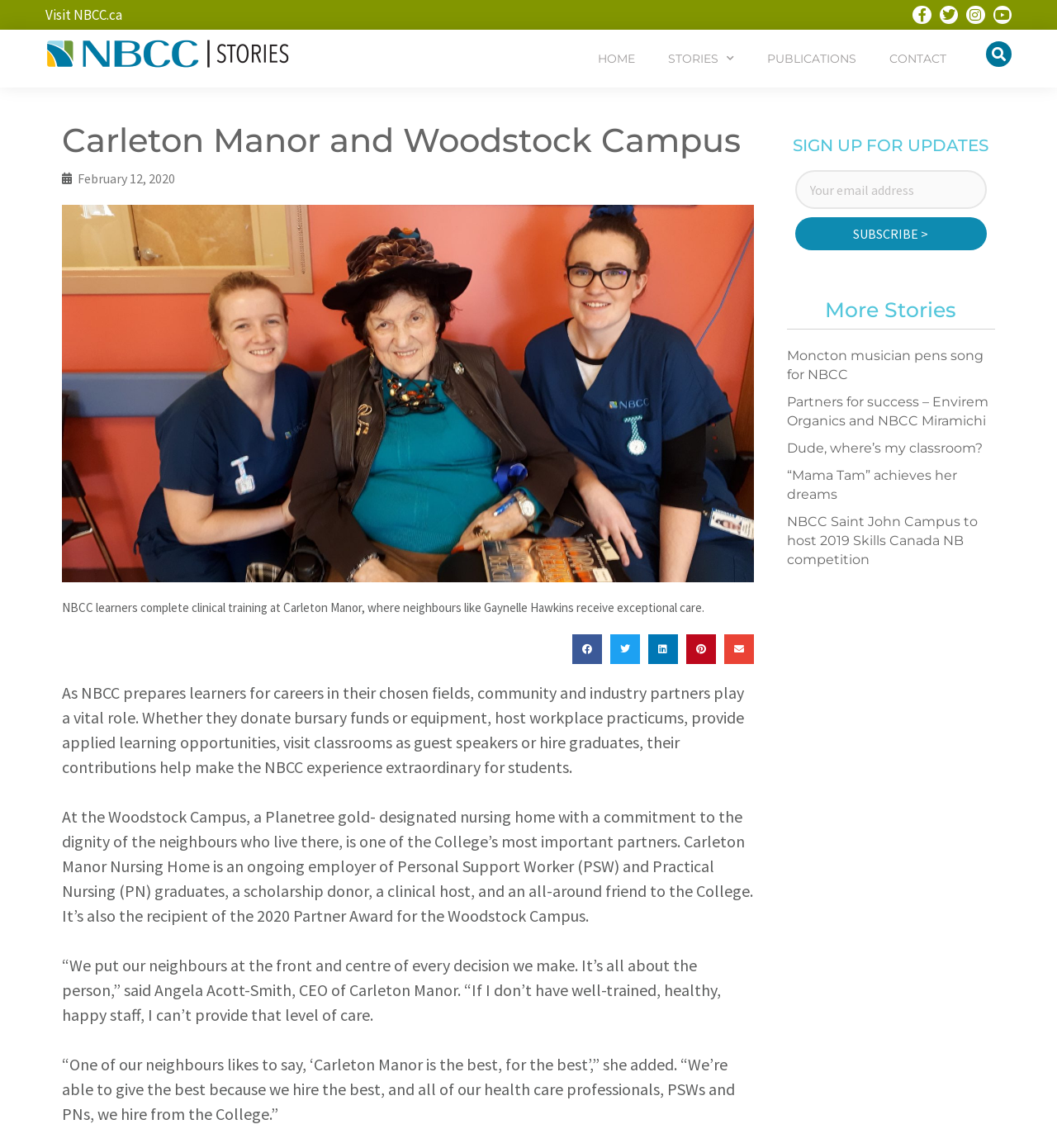Find the bounding box coordinates of the element to click in order to complete the given instruction: "Share on facebook."

[0.541, 0.552, 0.569, 0.578]